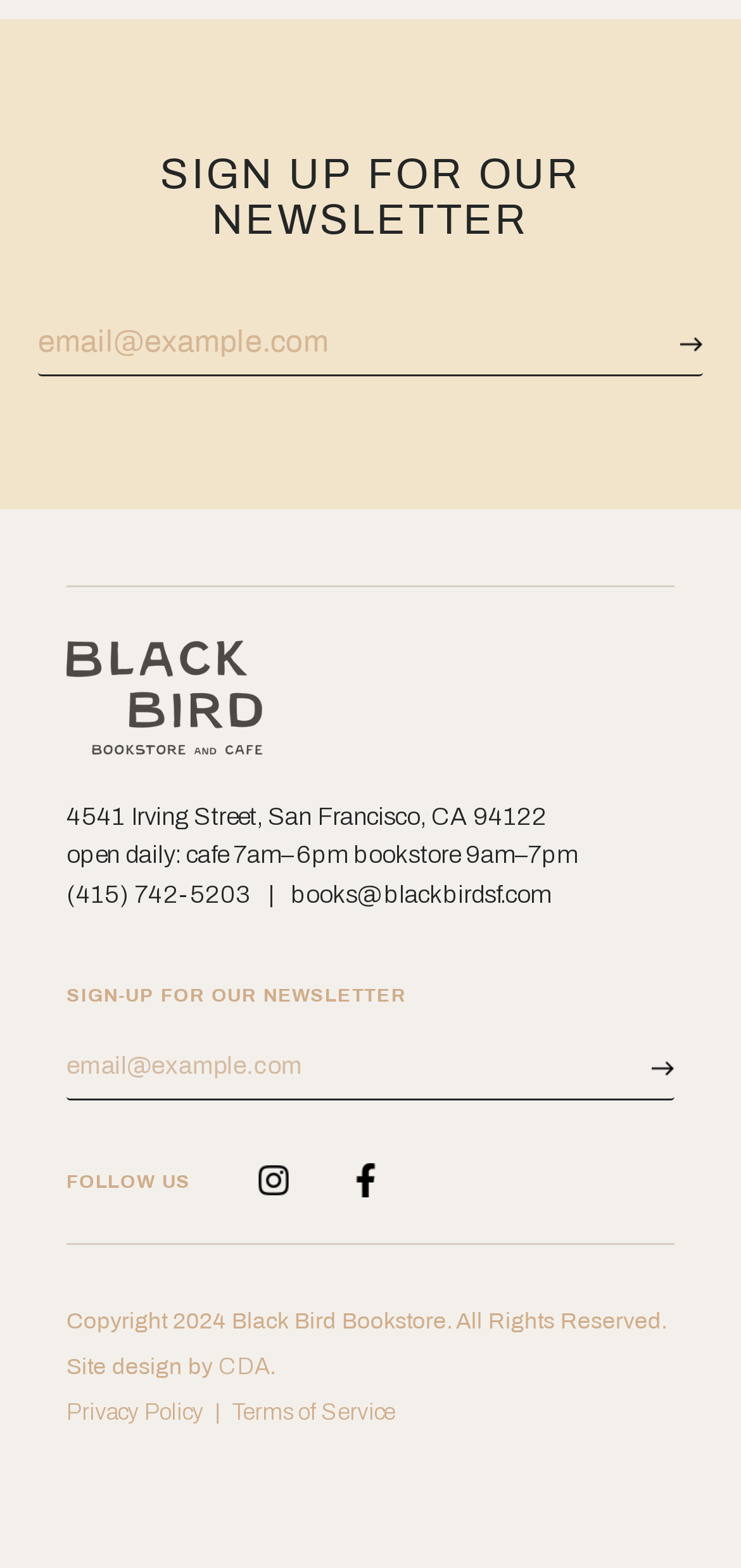Locate the bounding box coordinates of the element that needs to be clicked to carry out the instruction: "Check contact information". The coordinates should be given as four float numbers ranging from 0 to 1, i.e., [left, top, right, bottom].

[0.09, 0.513, 0.738, 0.53]